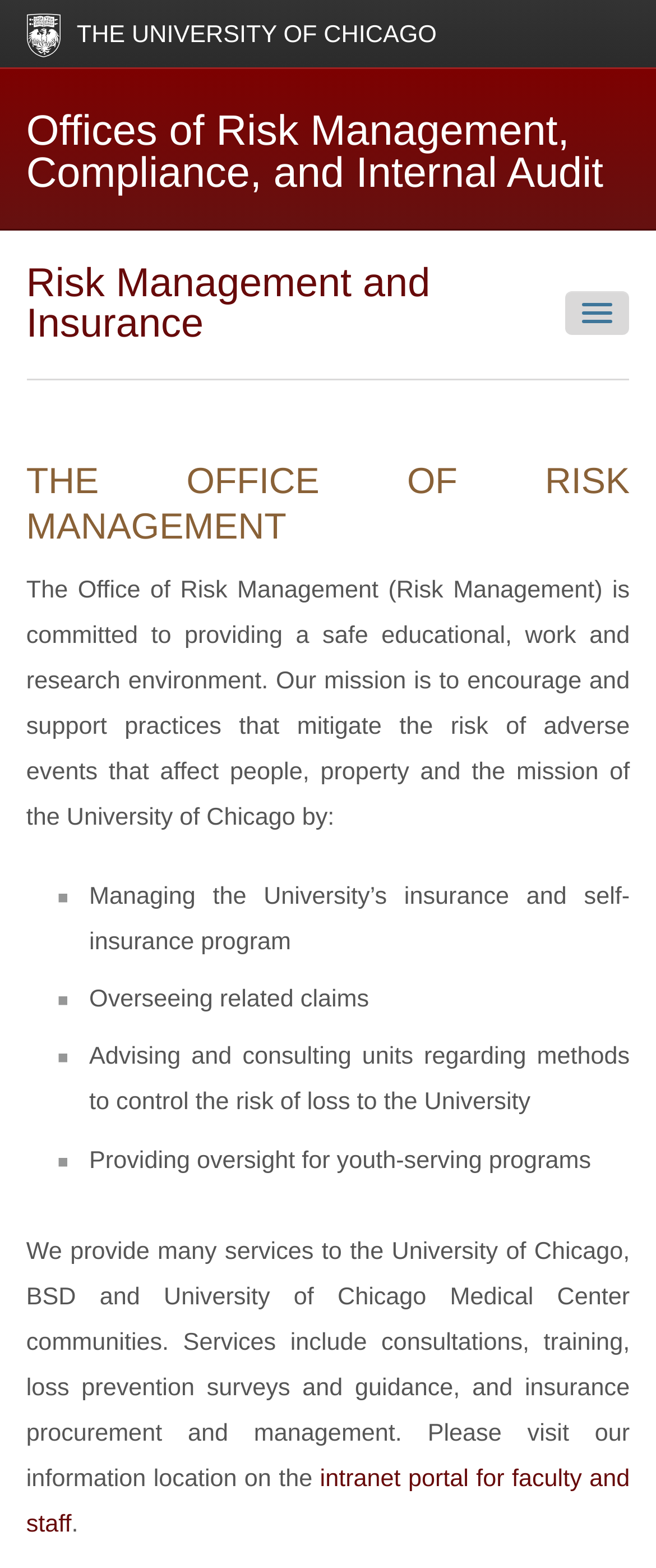Locate the bounding box coordinates of the clickable area needed to fulfill the instruction: "Go to the 'Internal Audit' page".

[0.043, 0.516, 0.957, 0.548]